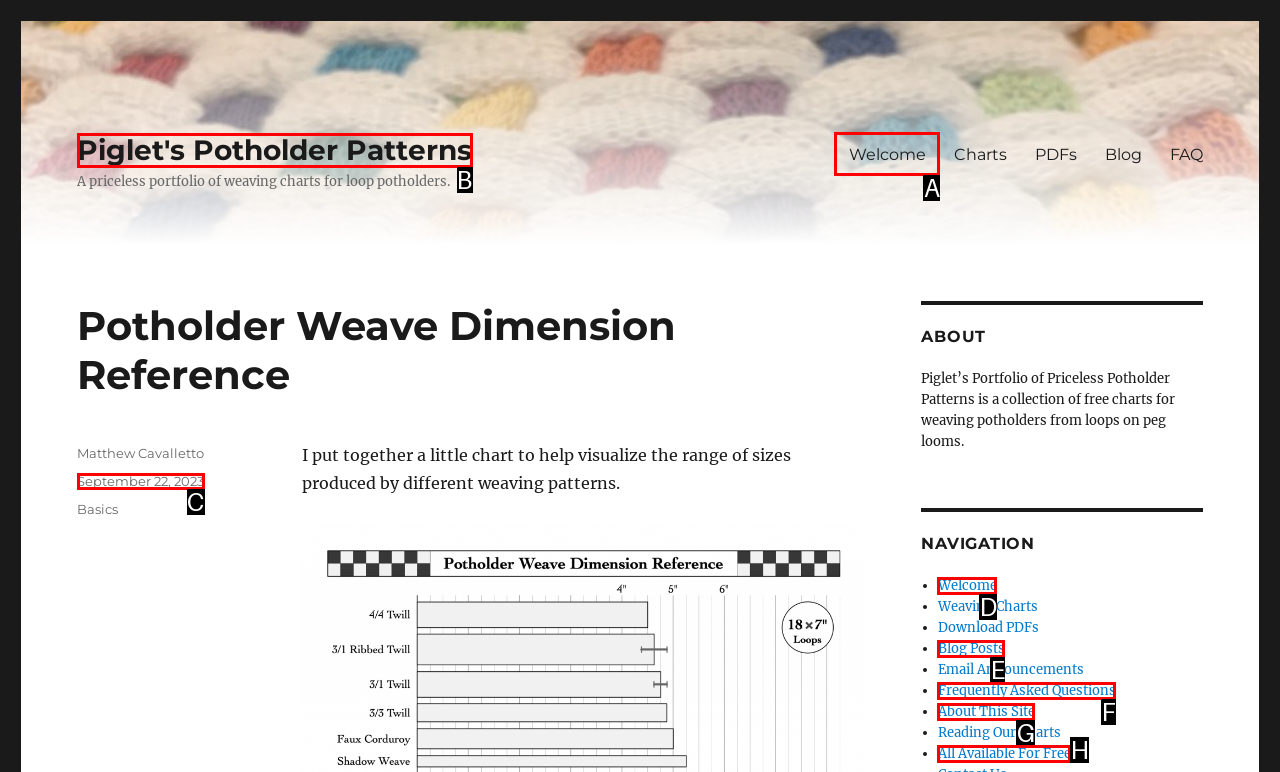Identify which lettered option to click to carry out the task: go to welcome page. Provide the letter as your answer.

A